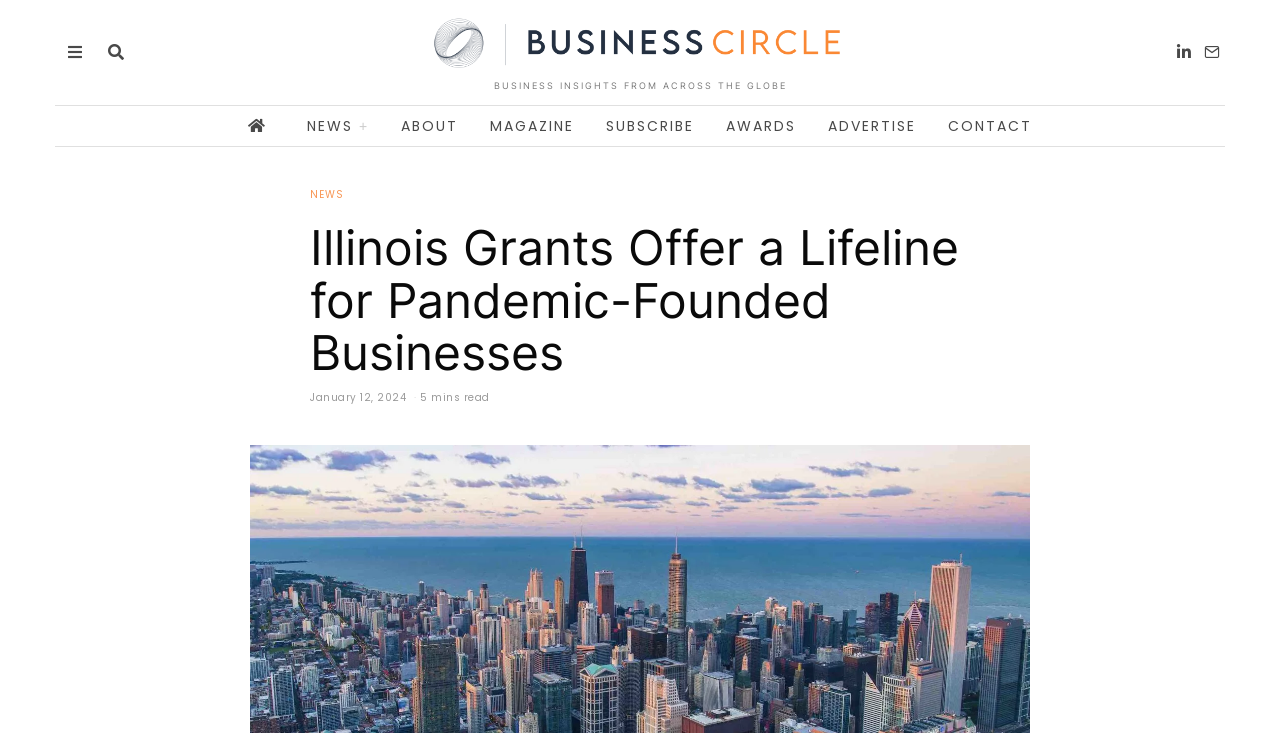Locate the bounding box coordinates of the element that should be clicked to fulfill the instruction: "Click the NEWS link".

[0.242, 0.255, 0.269, 0.278]